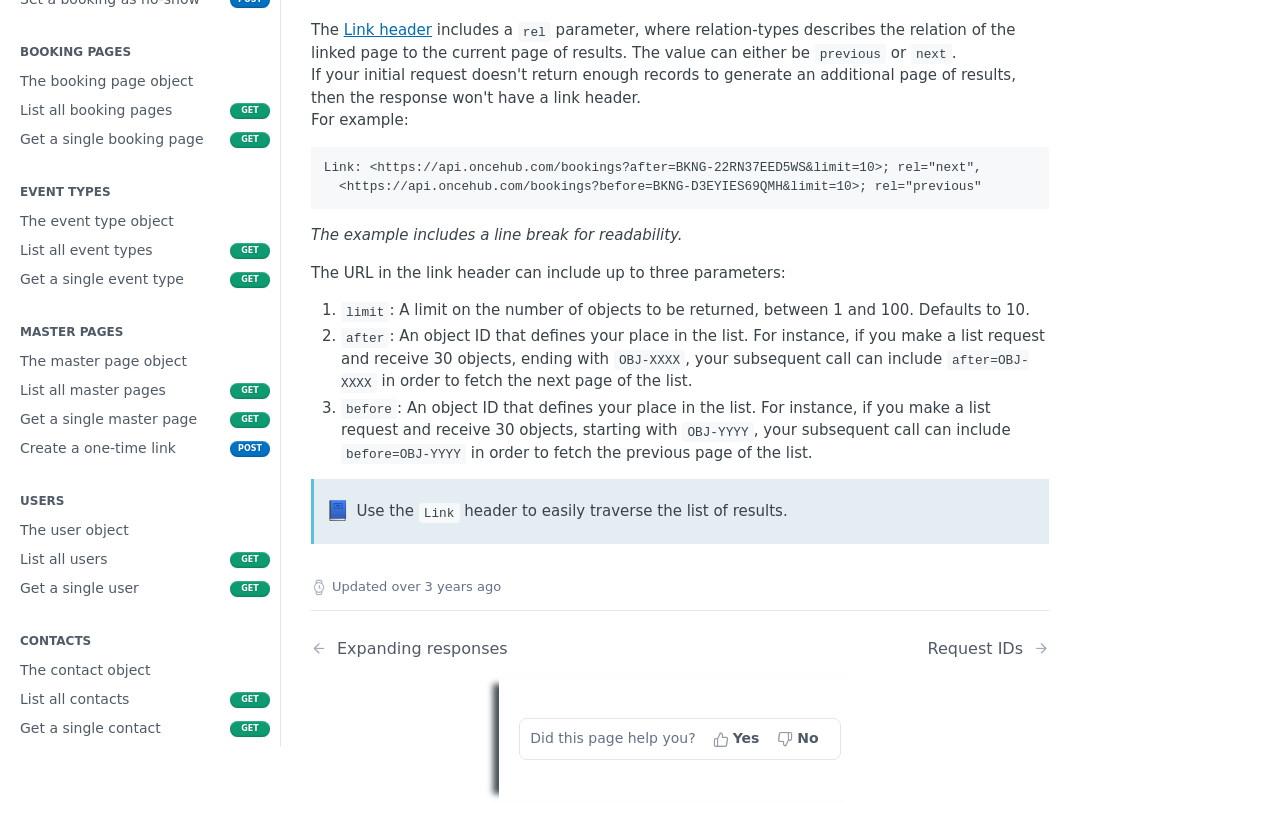Extract the bounding box coordinates for the described element: "Get a single contactget". The coordinates should be represented as four float numbers between 0 and 1: [left, top, right, bottom].

[0.004, 0.861, 0.215, 0.894]